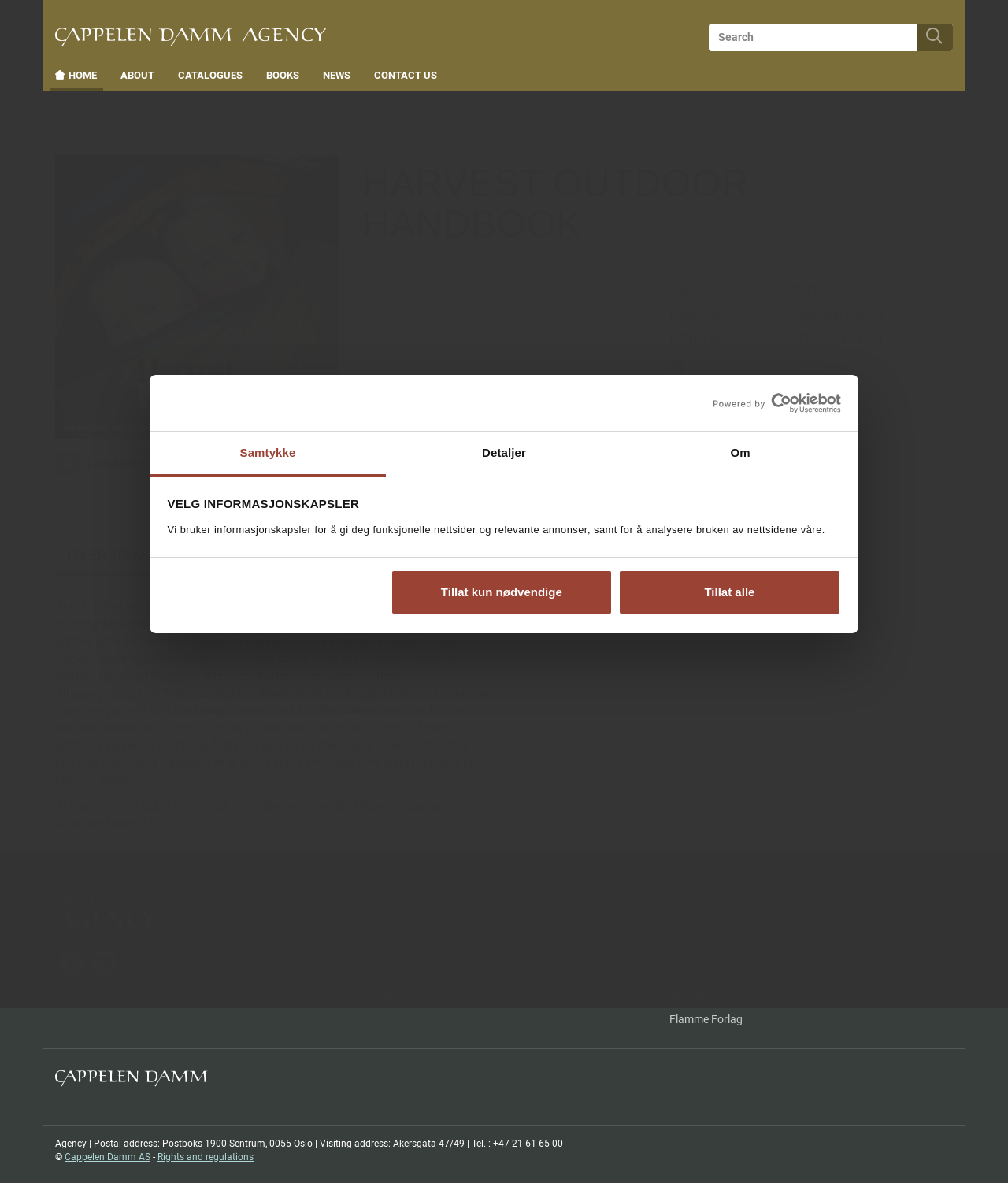What is the title of the book?
Answer the question with as much detail as you can, using the image as a reference.

I found the title of the book by looking at the image description 'Harvest hakkespettbok (Innbundet)' and the heading 'HARVEST OUTDOOR HANDBOOK'.